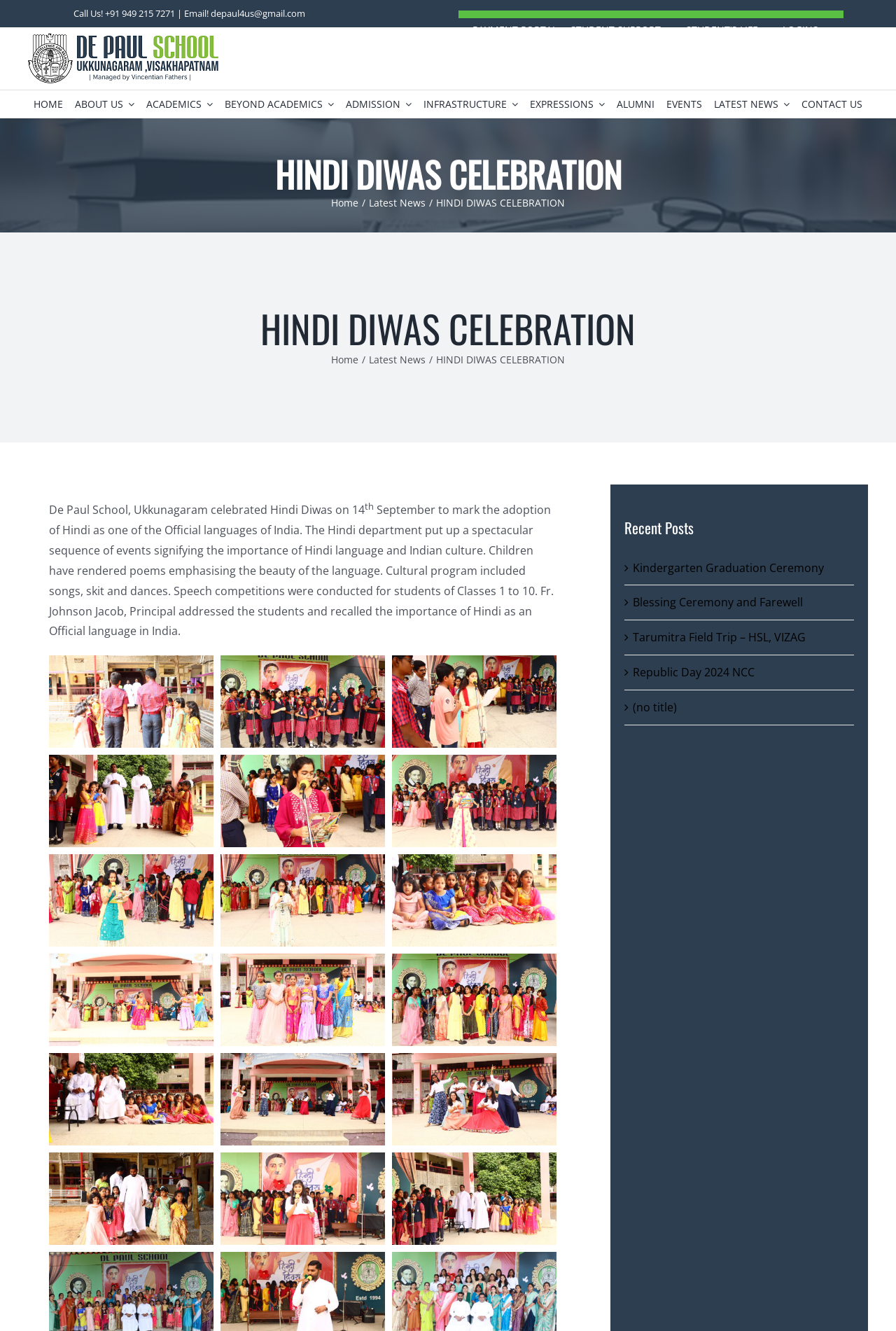Carefully examine the image and provide an in-depth answer to the question: What is the email address to contact the school?

The email address is located at the top of the webpage, next to the 'Email!' text.